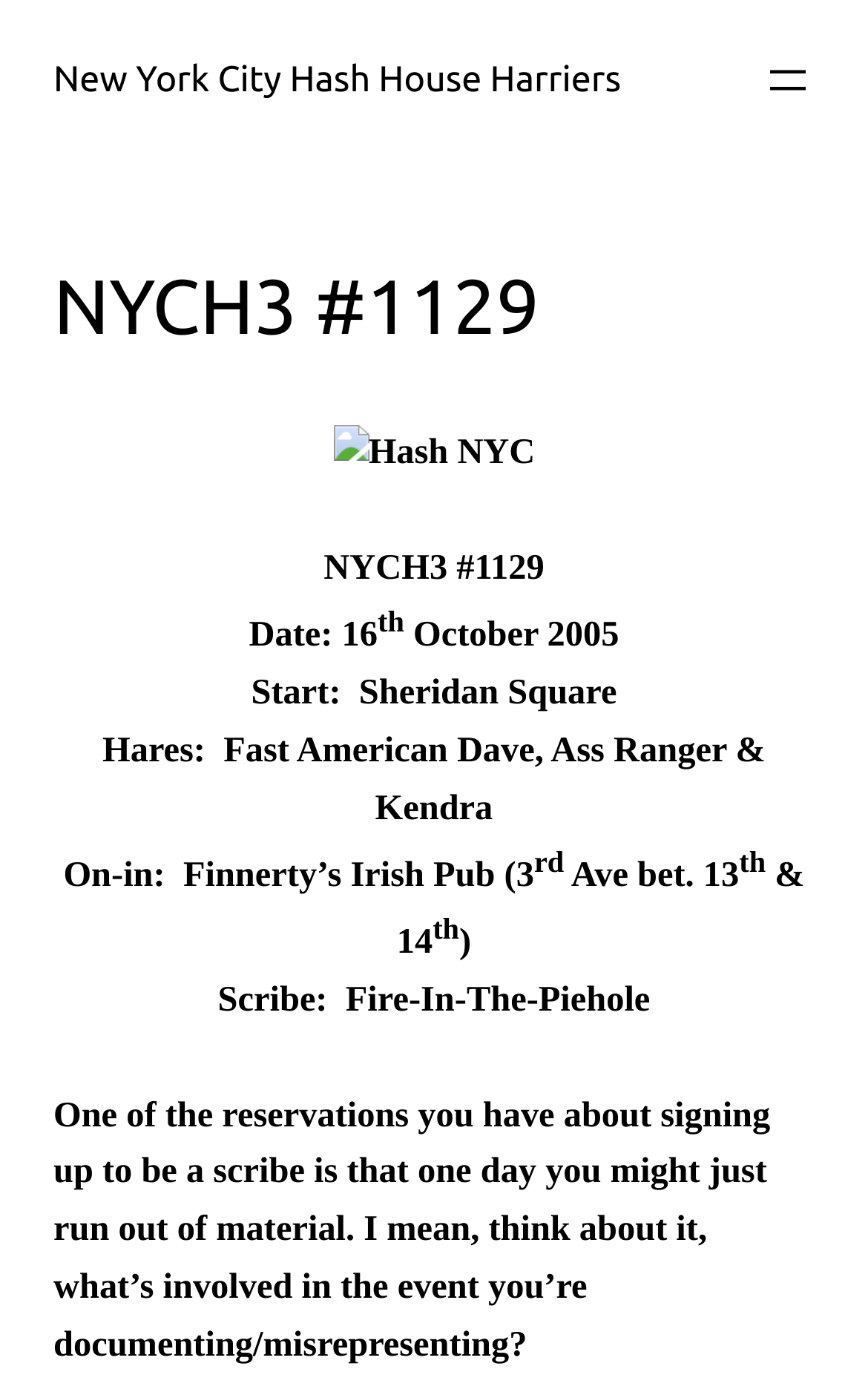Please look at the image and answer the question with a detailed explanation: What is the date of the event?

I found the date of the event by looking at the text elements in the webpage. Specifically, I found the text 'Date: 16' followed by a superscript 'th' and then the text 'October 2005'. This suggests that the event is taking place on the 16th of October, 2005.